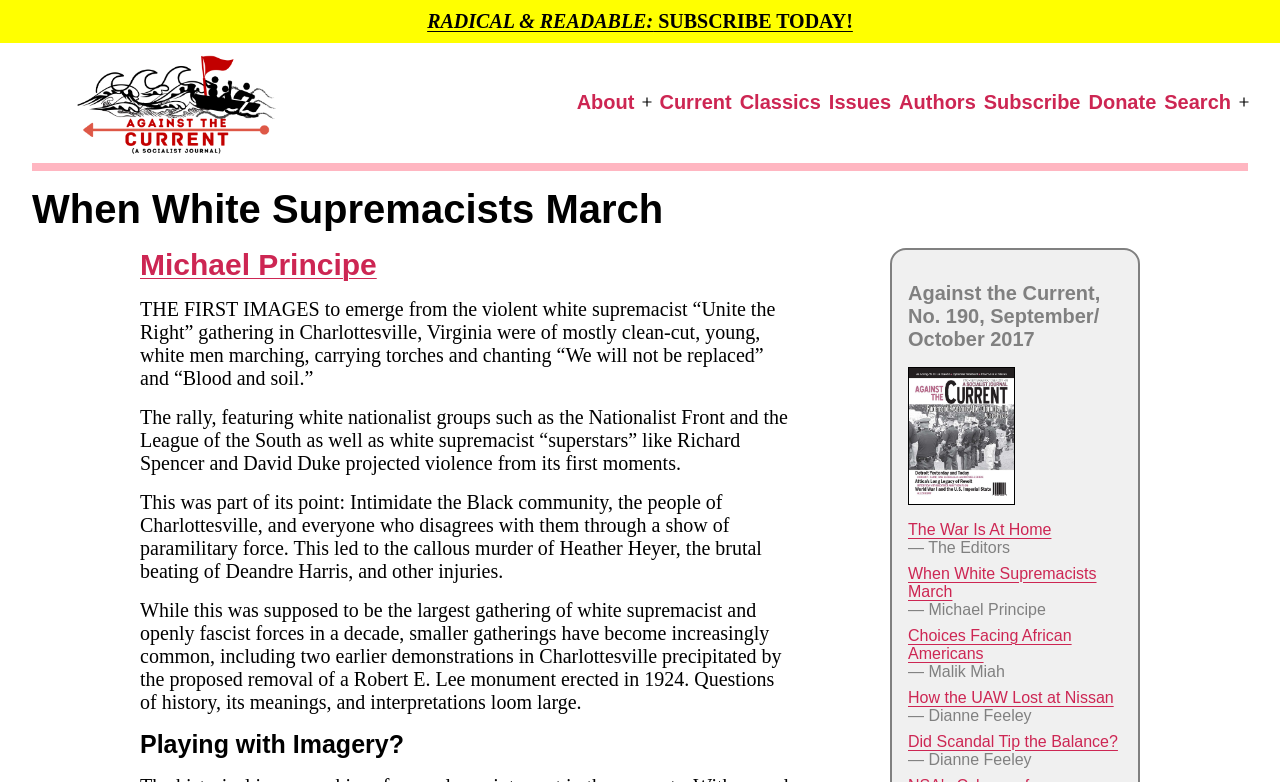Kindly provide the bounding box coordinates of the section you need to click on to fulfill the given instruction: "Open the menu".

[0.5, 0.111, 0.512, 0.152]